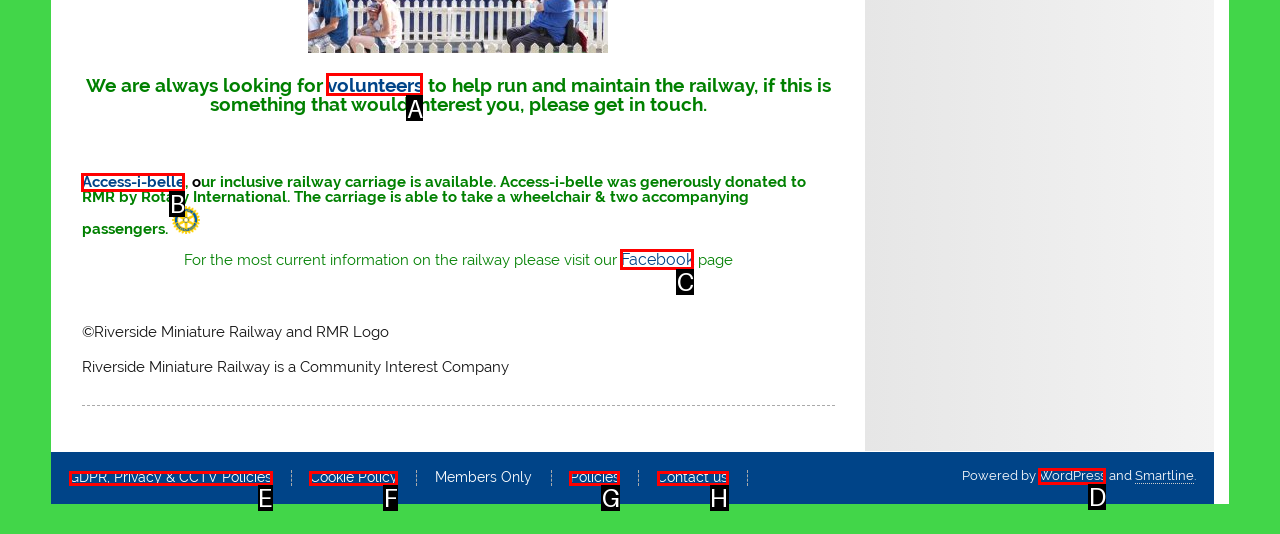Choose the letter that corresponds to the correct button to accomplish the task: go to Facebook
Reply with the letter of the correct selection only.

C